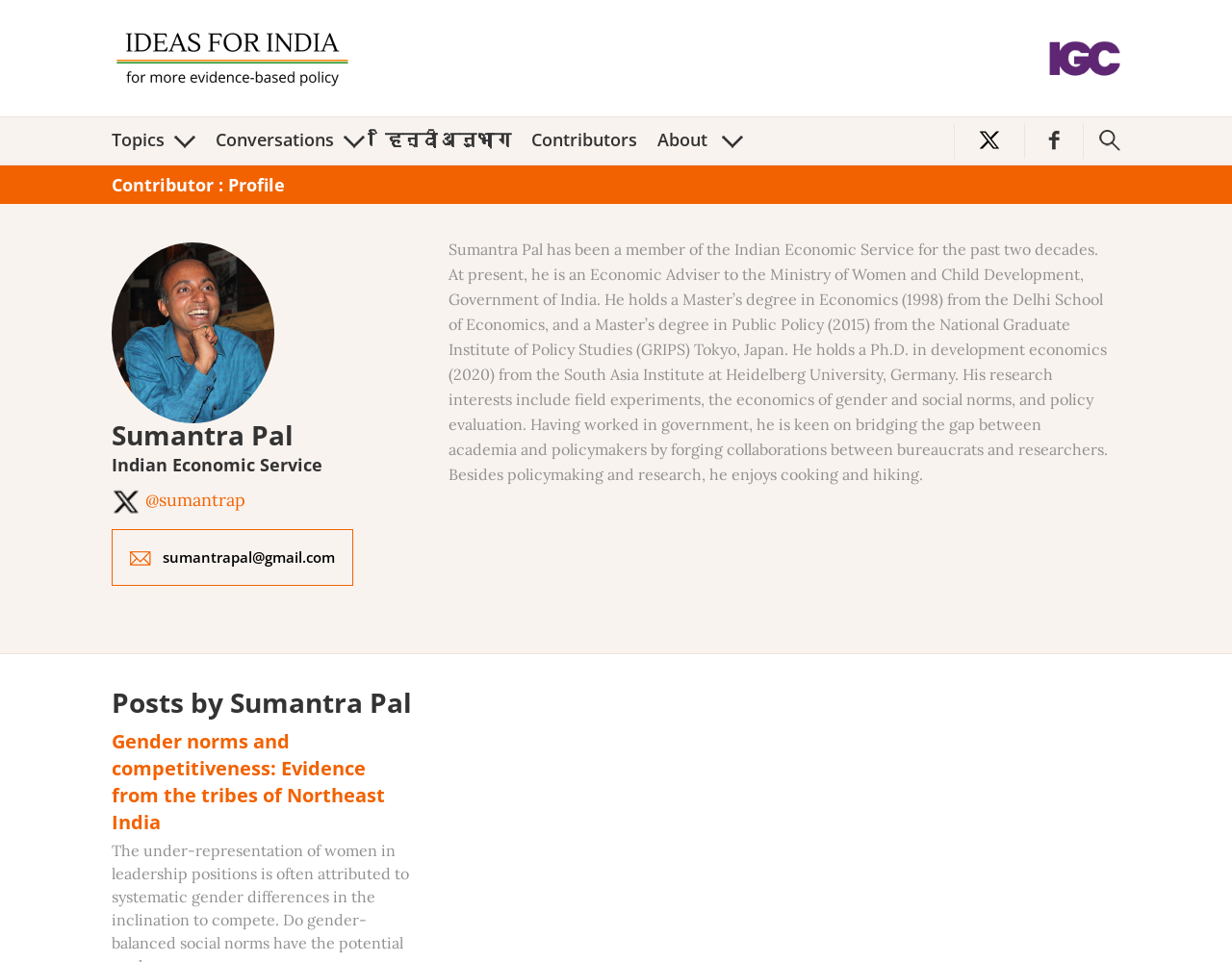Find the bounding box coordinates of the clickable element required to execute the following instruction: "Click on the Ideas For India link". Provide the coordinates as four float numbers between 0 and 1, i.e., [left, top, right, bottom].

[0.091, 0.047, 0.287, 0.07]